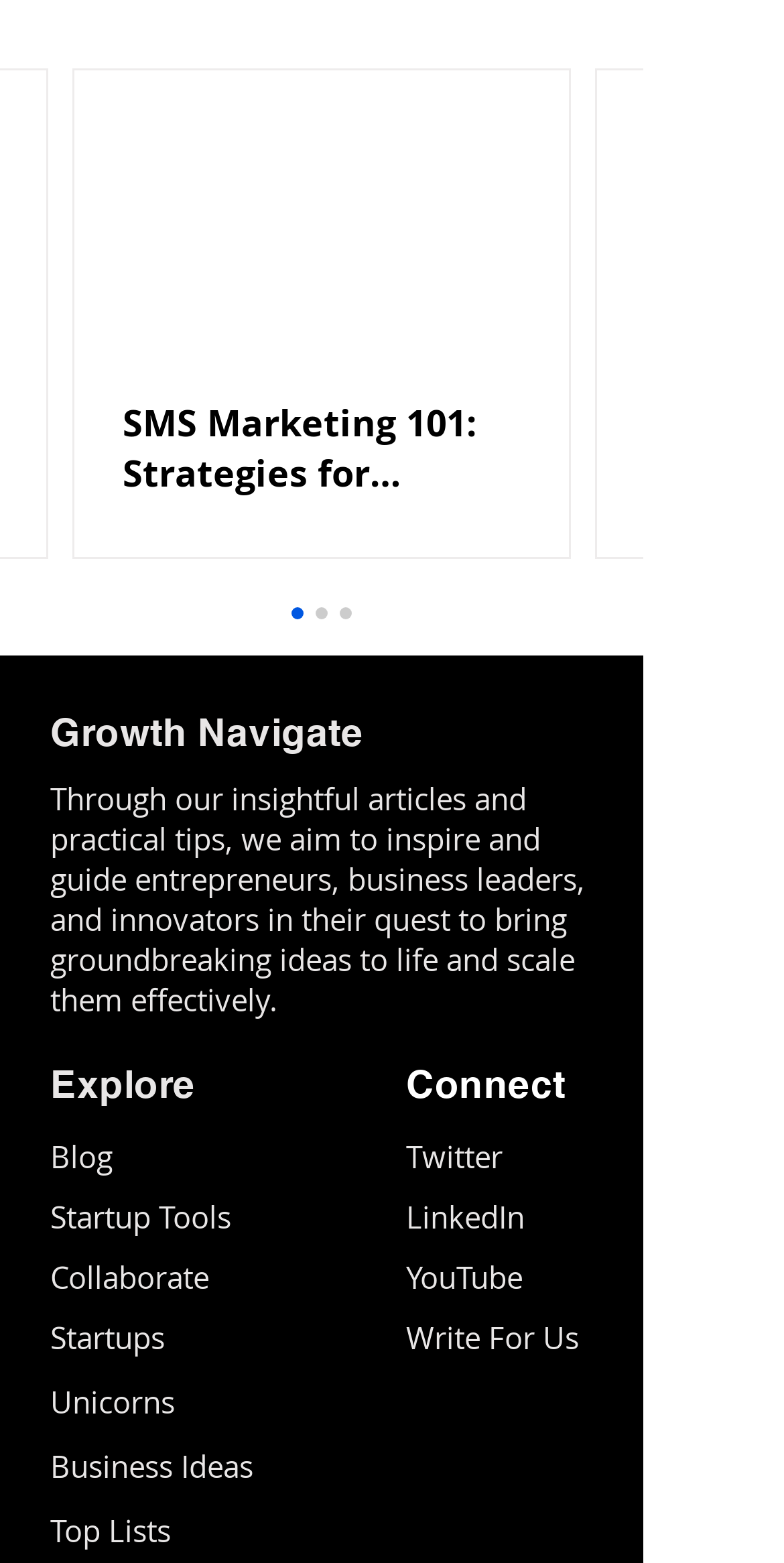Show me the bounding box coordinates of the clickable region to achieve the task as per the instruction: "Connect on Twitter".

[0.518, 0.729, 0.641, 0.751]